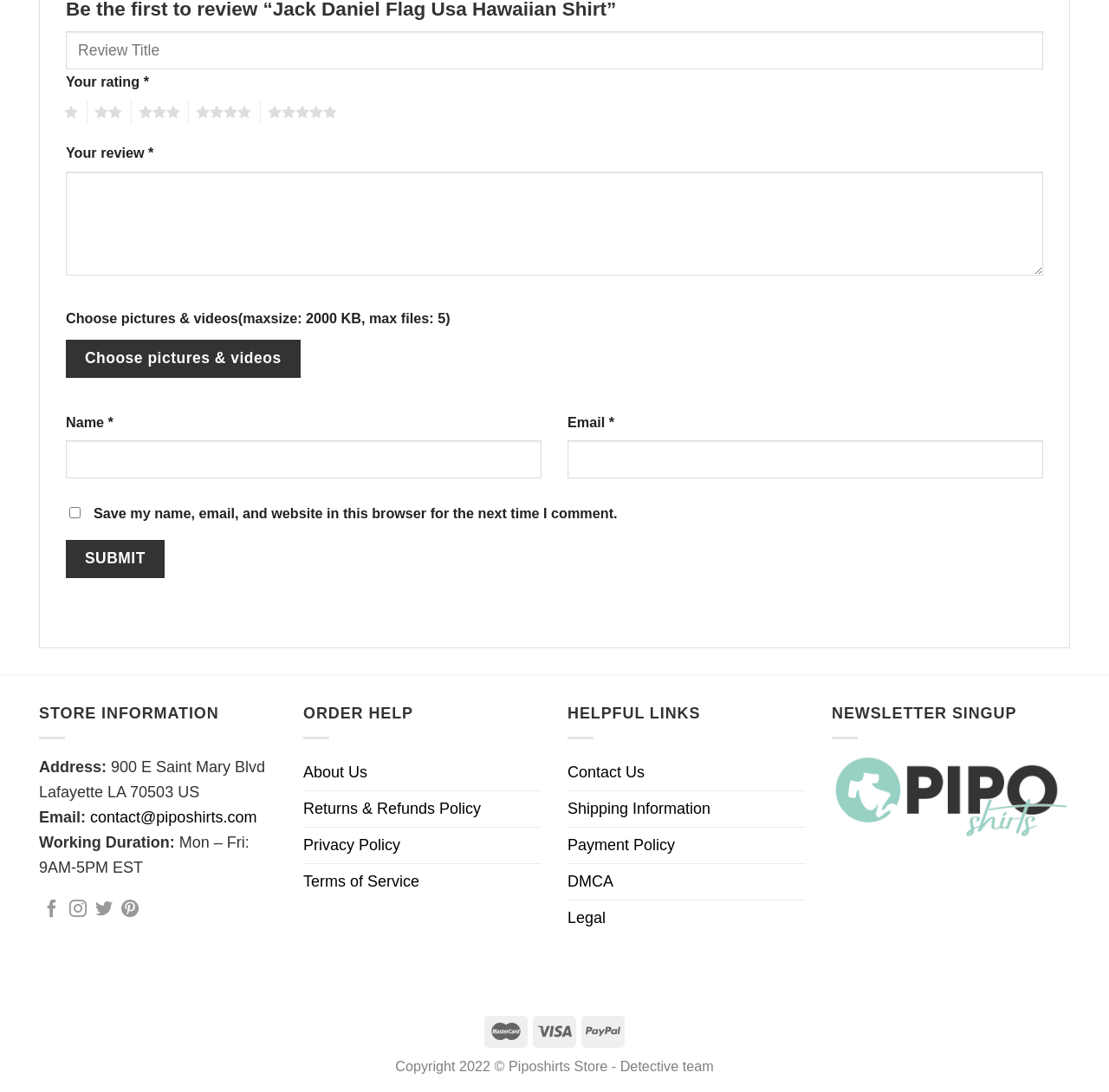Can you show the bounding box coordinates of the region to click on to complete the task described in the instruction: "Enter review title"?

[0.059, 0.029, 0.941, 0.063]